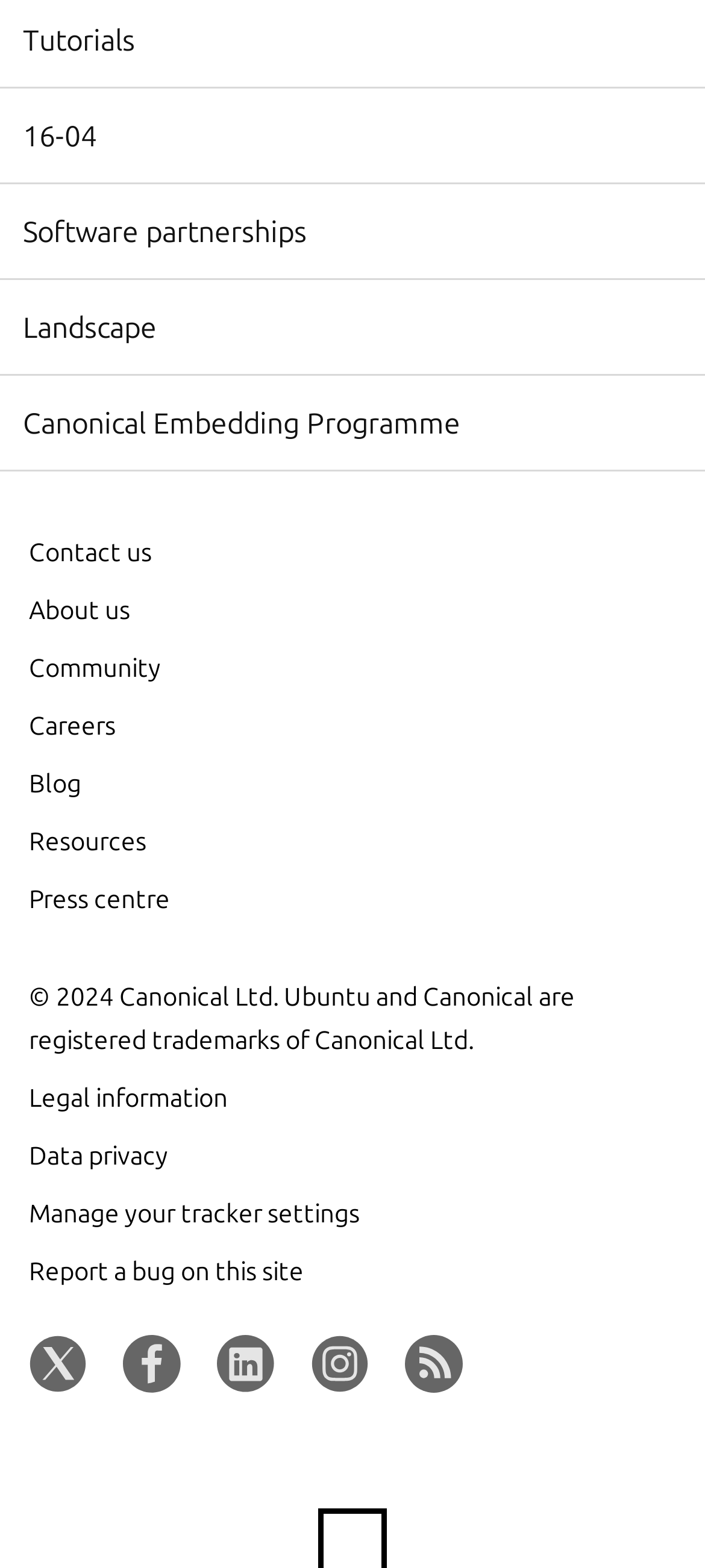Locate the bounding box coordinates of the area you need to click to fulfill this instruction: 'Contact us'. The coordinates must be in the form of four float numbers ranging from 0 to 1: [left, top, right, bottom].

[0.041, 0.341, 0.215, 0.362]